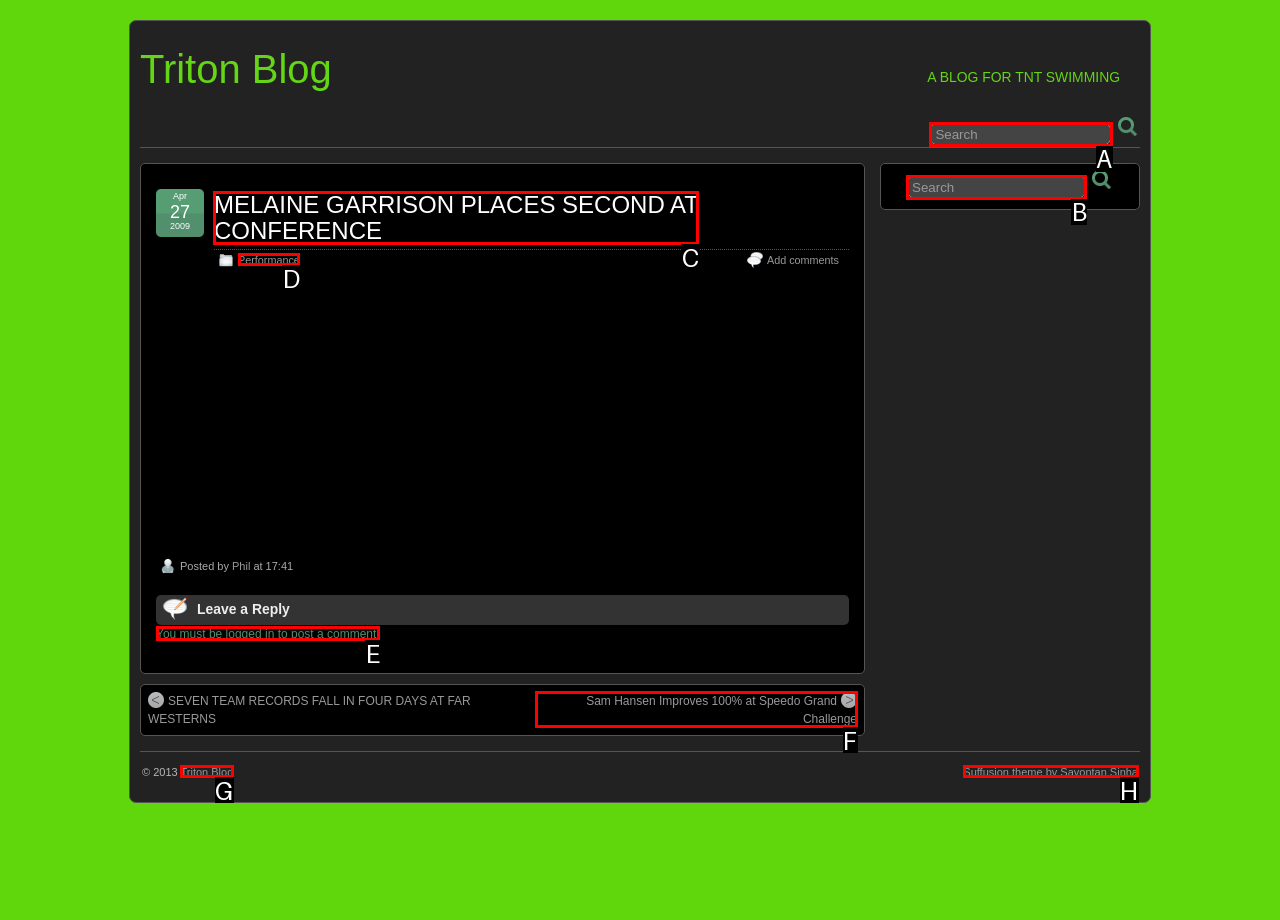For the task: Read the article about Melaine Garrison, tell me the letter of the option you should click. Answer with the letter alone.

C